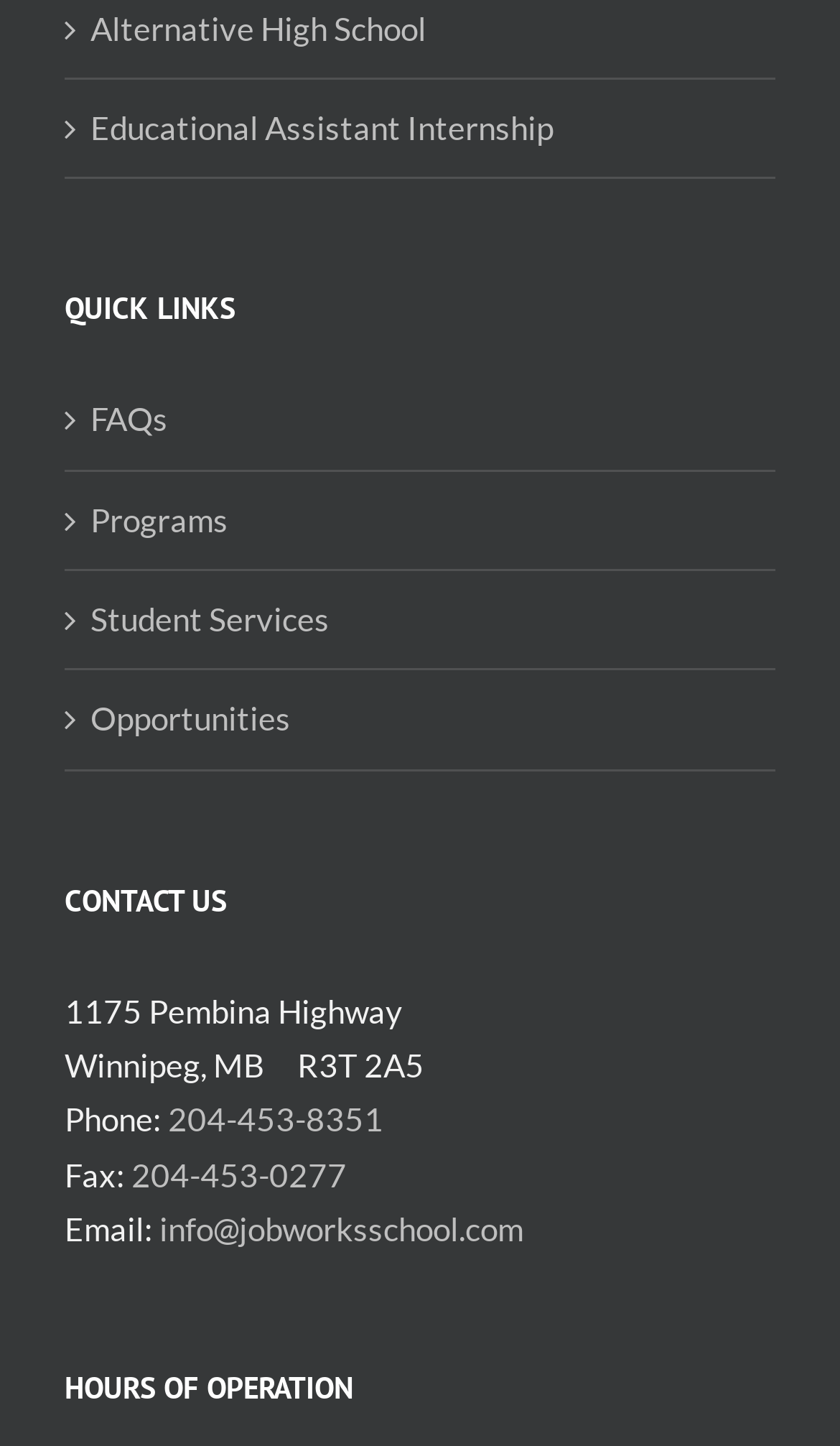What is the address of the school?
Look at the image and answer with only one word or phrase.

1175 Pembina Highway